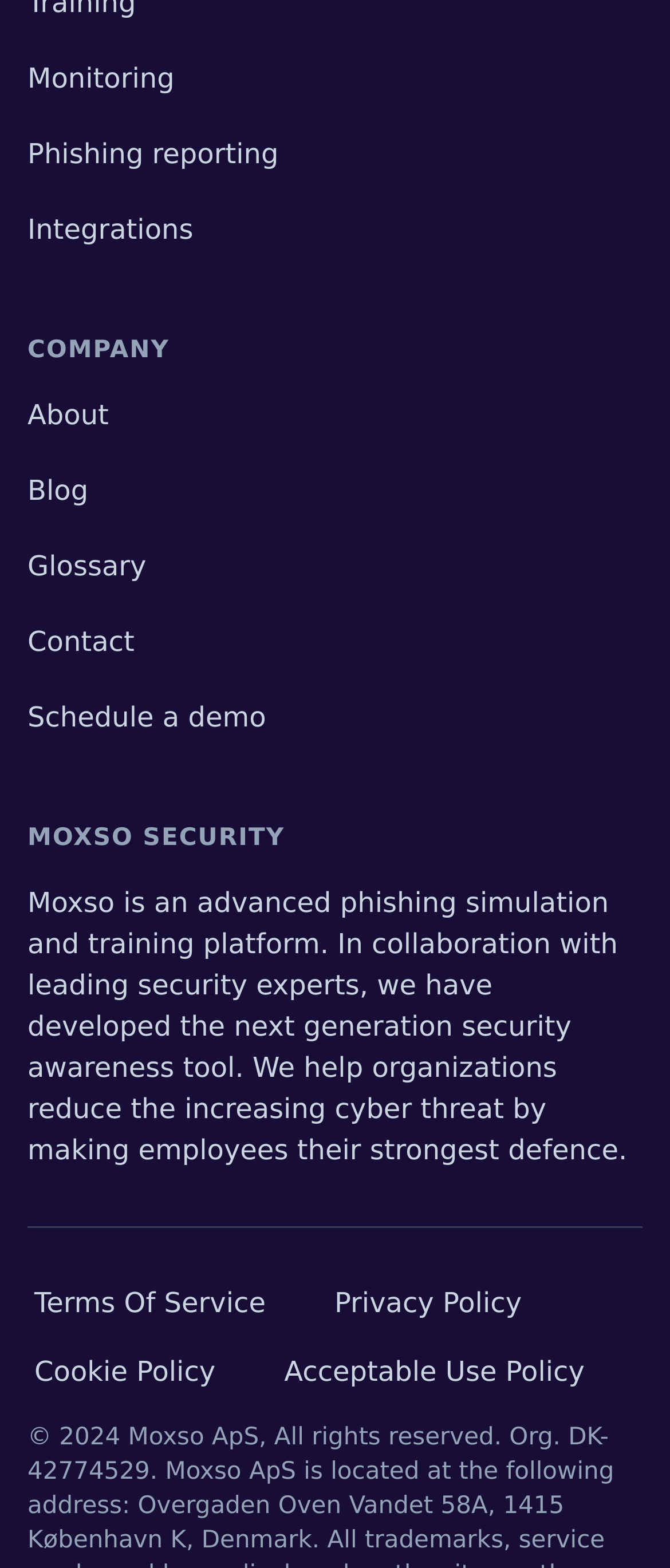Provide the bounding box coordinates for the area that should be clicked to complete the instruction: "Schedule a demo".

[0.041, 0.447, 0.397, 0.468]